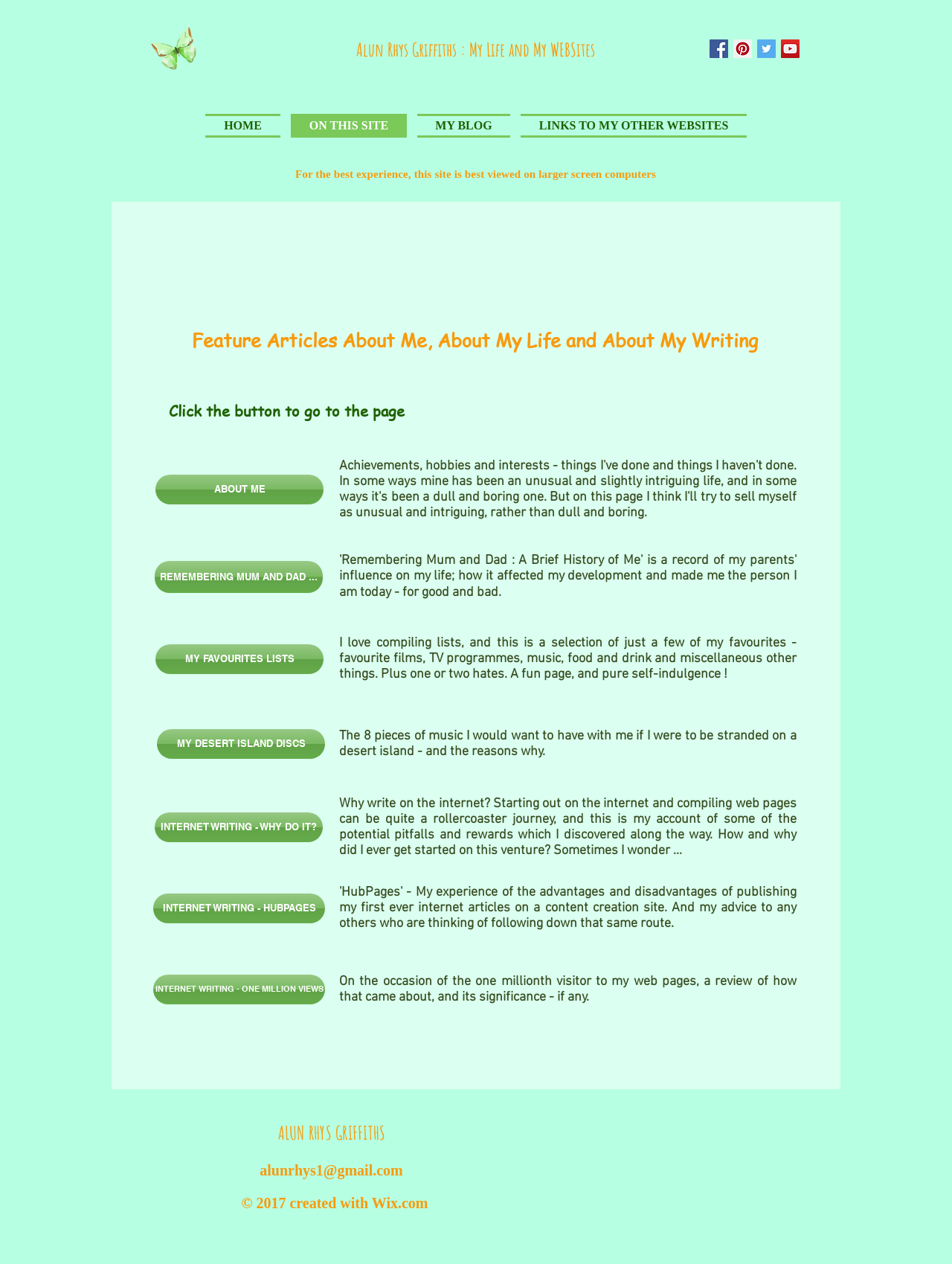Locate and provide the bounding box coordinates for the HTML element that matches this description: "aria-label="Pinterest Social Icon"".

[0.77, 0.031, 0.79, 0.046]